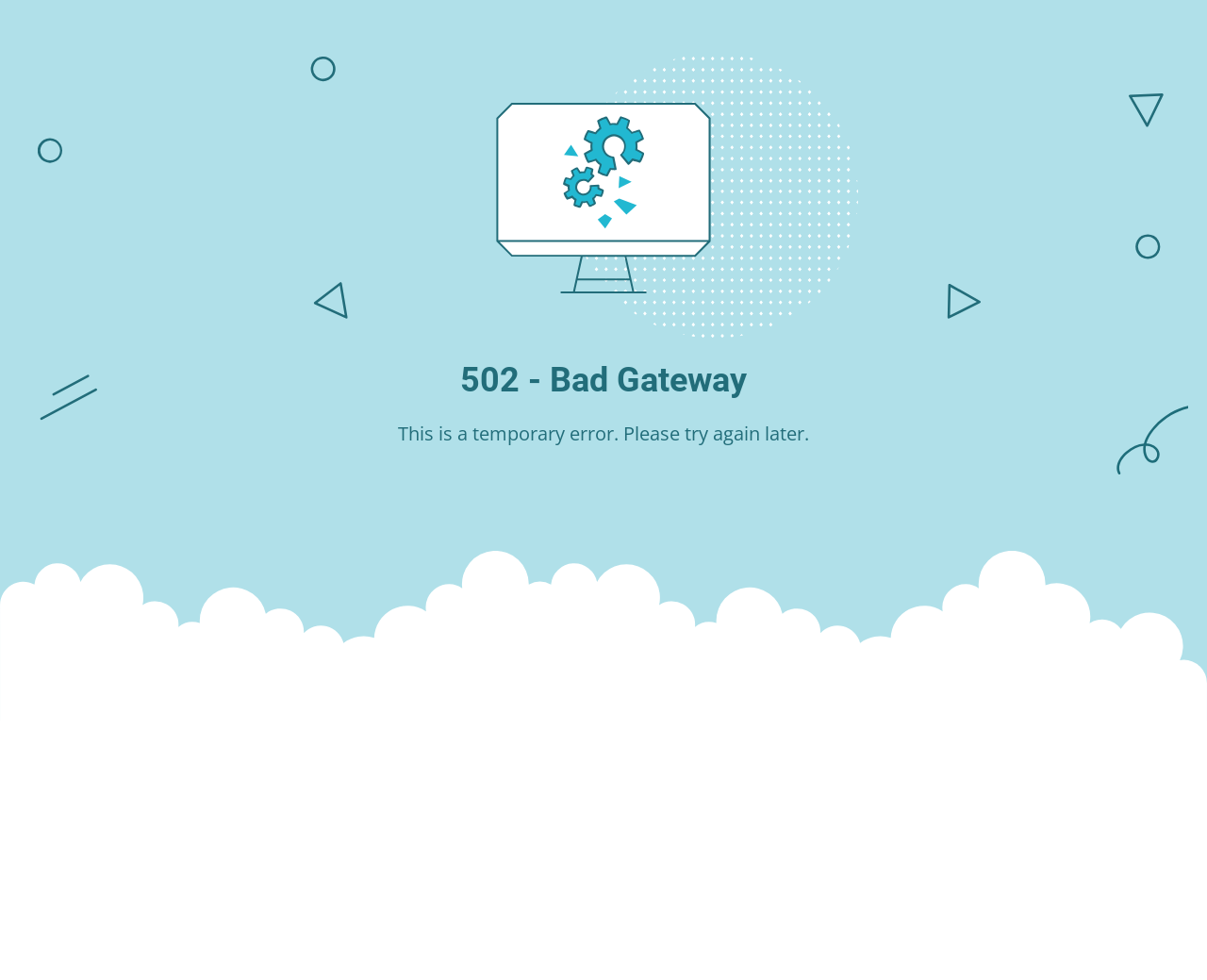Extract the main headline from the webpage and generate its text.

502 - Bad Gateway